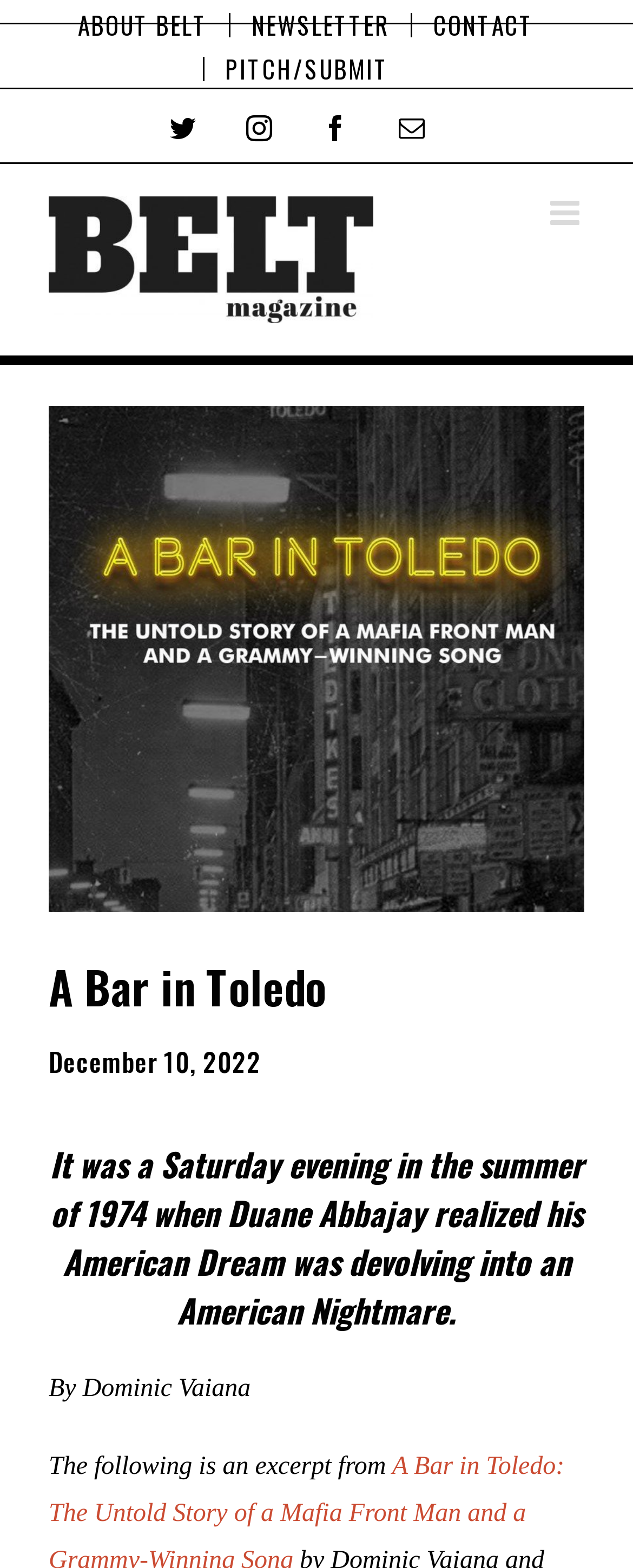Provide a thorough description of the webpage's content and layout.

The webpage is titled "A Bar in Toledo - Belt Magazine" and has a prominent logo at the top left corner. Below the logo, there are several links, including "ABOUT BELT", "NEWSLETTER", "CONTACT", and "PITCH/SUBMIT", which are aligned horizontally across the top of the page. 

To the right of the logo, there are social media links, including Twitter, Instagram, Facebook, and Email, represented by icons. 

The main content of the page is a story titled "A Bar in Toledo", which is divided into sections. The title of the story is followed by the date "December 10, 2022". The main text of the story begins with the sentence "It was a Saturday evening in the summer of 1974 when Duane Abbajay realized his American Dream was devolving into an American Nightmare." The author's name, Dominic Vaiana, is mentioned below the title. 

There is an image on the page, which can be enlarged by clicking on the "View Larger Image" link. 

At the bottom of the page, there is a newsletter subscription section, where users can enter their name and email address to receive the best regional writing in their inbox every week. There is also a button to subscribe.